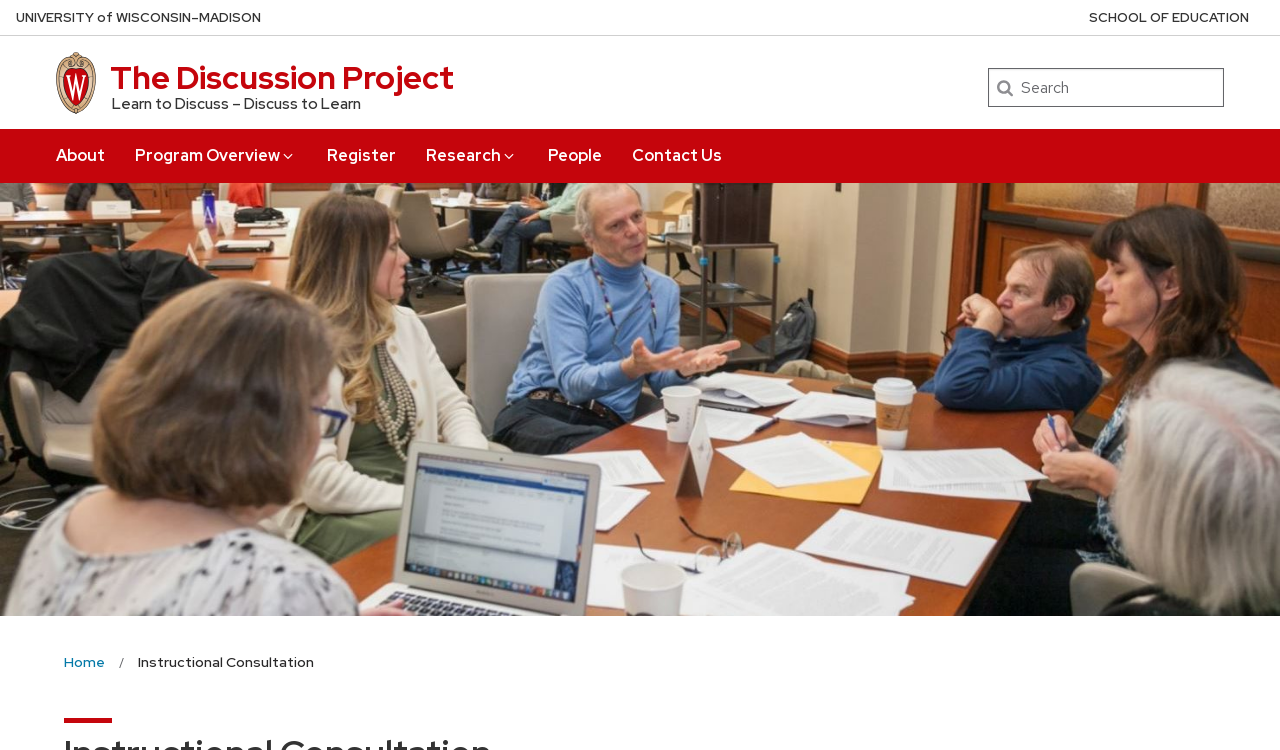Provide a thorough description of the webpage you see.

The webpage is about the Discussion Project at the University of Wisconsin-Madison, which offers instructional consultation to help educators work on new discussion pedagogy techniques. 

At the top left corner, there is a link to skip to the main content. Next to it, there is a link to the University of Wisconsin-Madison home page, which is represented by three static text elements: "NIVERSITY", "ISCONSIN", and "–MADISON". 

Below these elements, there is a link to the Discussion Project, accompanied by a static text "Learn to Discuss – Discuss to Learn". On the right side of the page, there is a search bar with a static text "Search" and a textbox to input search queries.

The main menu is located at the top center of the page, with links to "About", "Program Overview", "Register", "Research", "People", and "Contact Us". Each of these links has a distinct position, with "About" being the leftmost and "Contact Us" being the rightmost.

Above the main menu, there is a secondary menu on the right side, with a single link to "SCHOOL OF EDUCATION". 

The main content of the page is divided into two sections. The top section, which occupies most of the page, is a lead feature image and content region. The bottom section is a breadcrumb navigation, with links to "Home" and "Instructional Consultation".